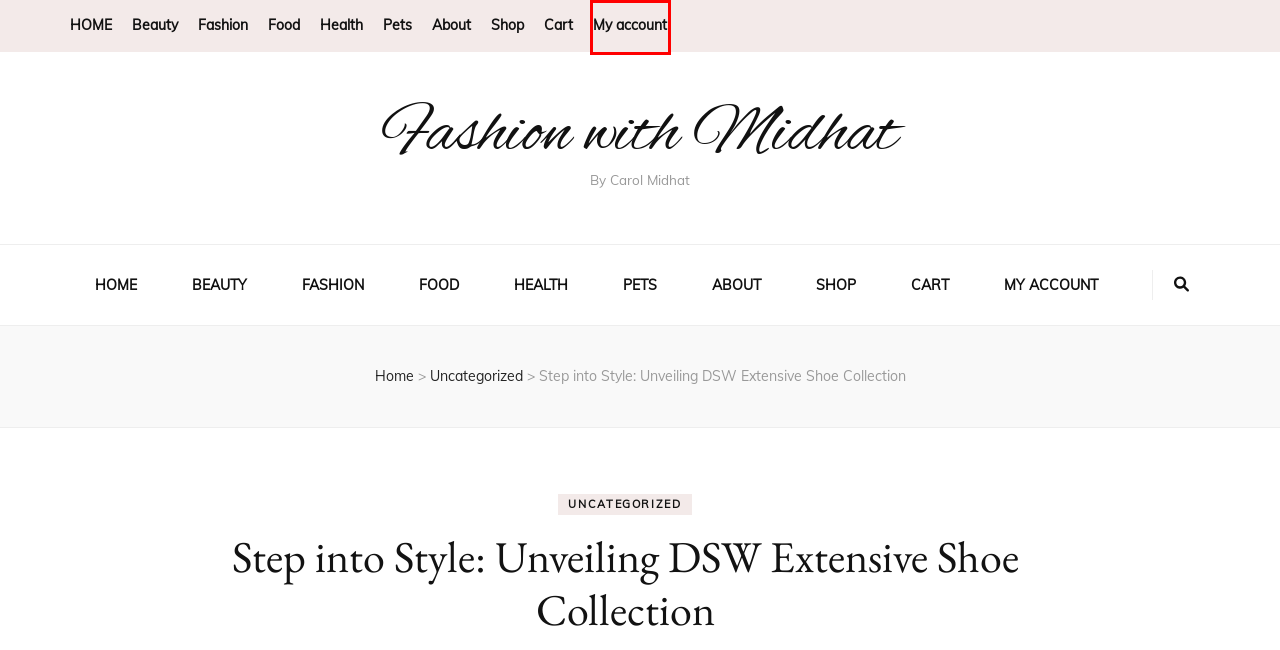Given a screenshot of a webpage with a red bounding box around an element, choose the most appropriate webpage description for the new page displayed after clicking the element within the bounding box. Here are the candidates:
A. Cart – Fashion with Midhat
B. Uncategorized – Fashion with Midhat
C. Fashion with Midhat – By Carol Midhat
D. About – Fashion with Midhat
E. Shop – Fashion with Midhat
F. Fashion – Fashion with Midhat
G. Beauty – Fashion with Midhat
H. My account – Fashion with Midhat

H